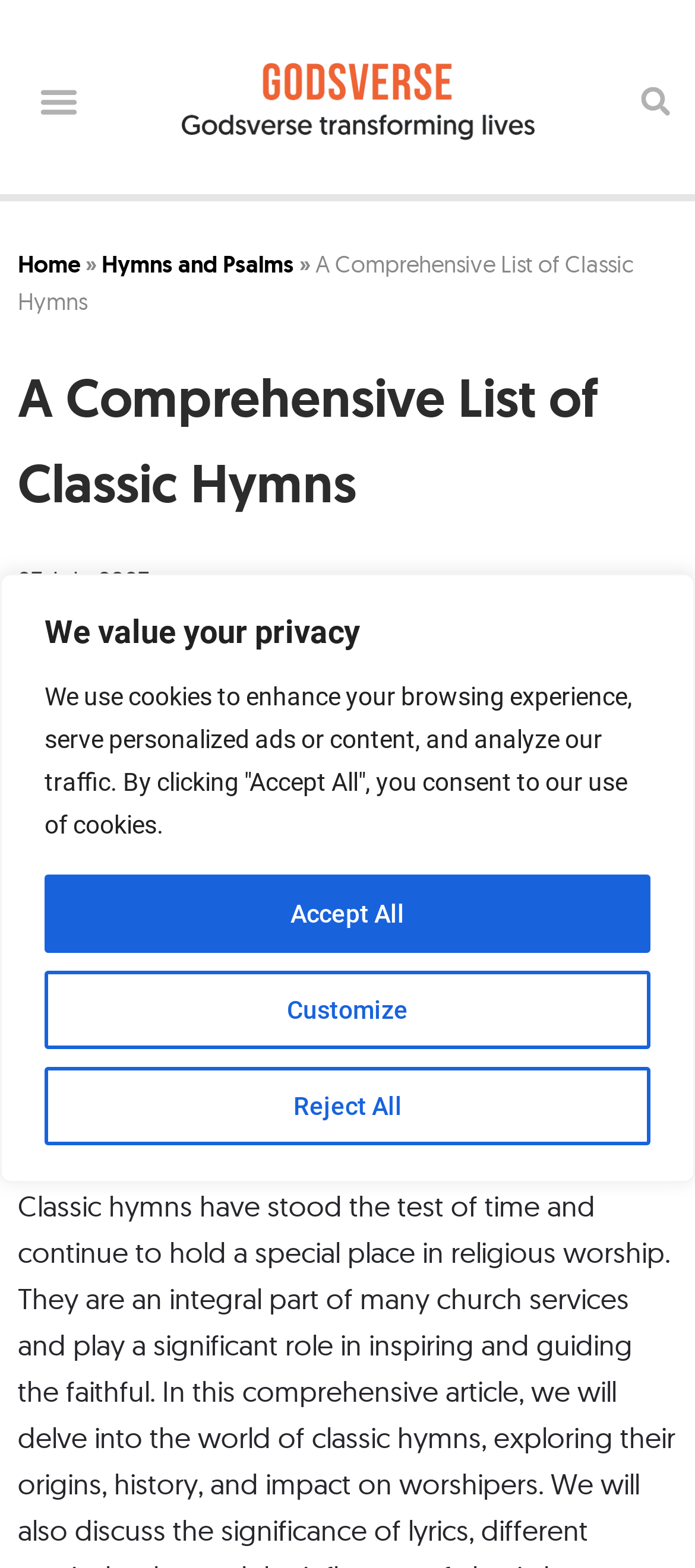Determine the bounding box coordinates of the clickable region to execute the instruction: "Go to the home page". The coordinates should be four float numbers between 0 and 1, denoted as [left, top, right, bottom].

[0.026, 0.159, 0.115, 0.178]